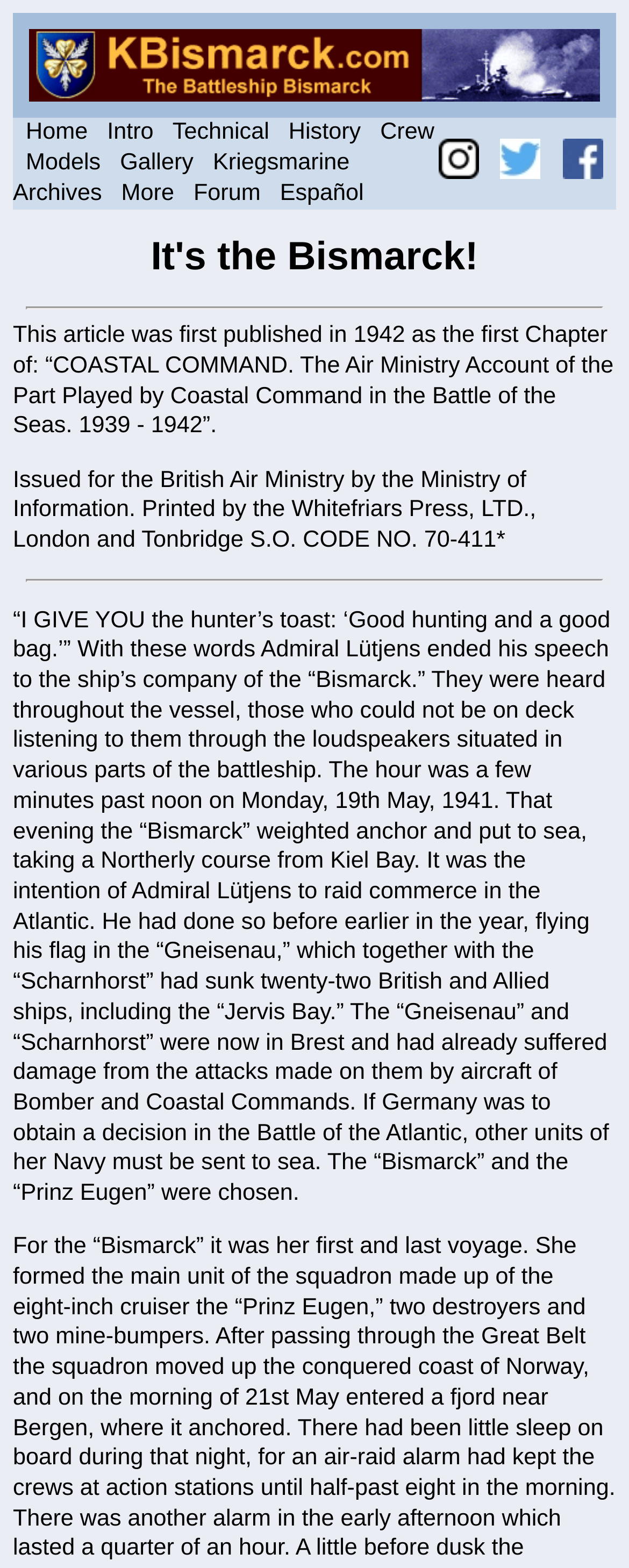Use a single word or phrase to answer the question:
What is the name of the press that printed the article?

Whitefriars Press